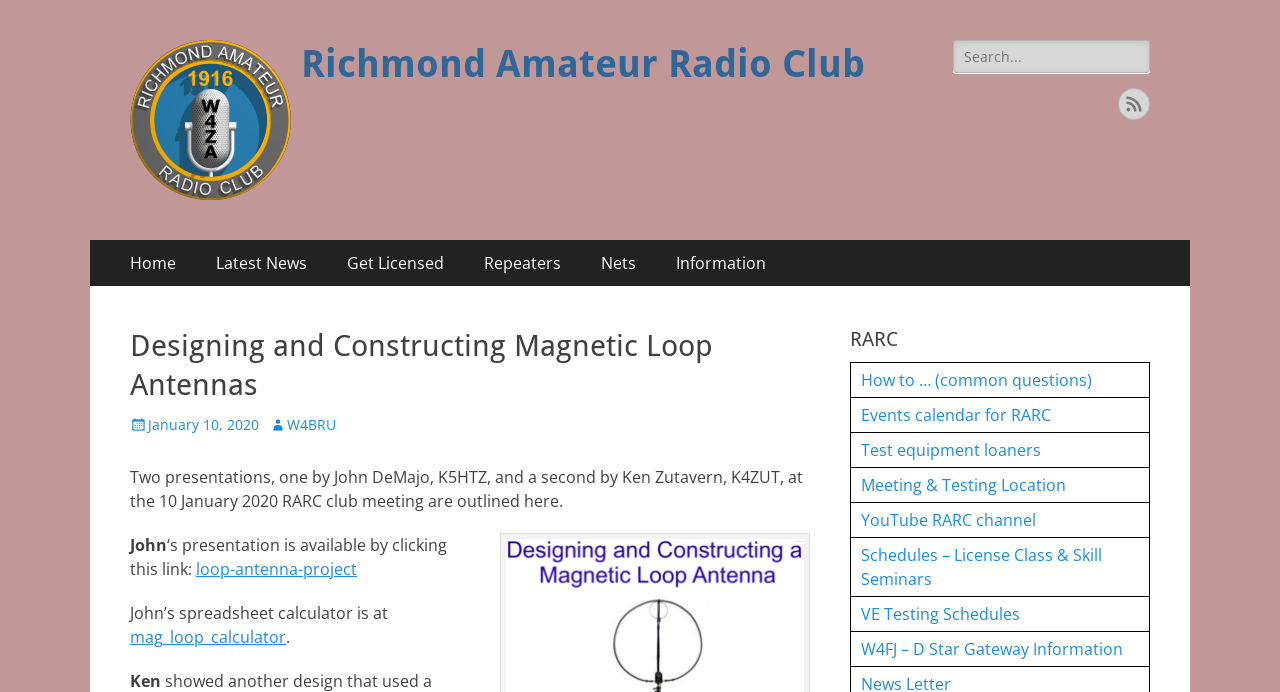Using the format (top-left x, top-left y, bottom-right x, bottom-right y), and given the element description, identify the bounding box coordinates within the screenshot: Get Licensed

[0.255, 0.347, 0.362, 0.413]